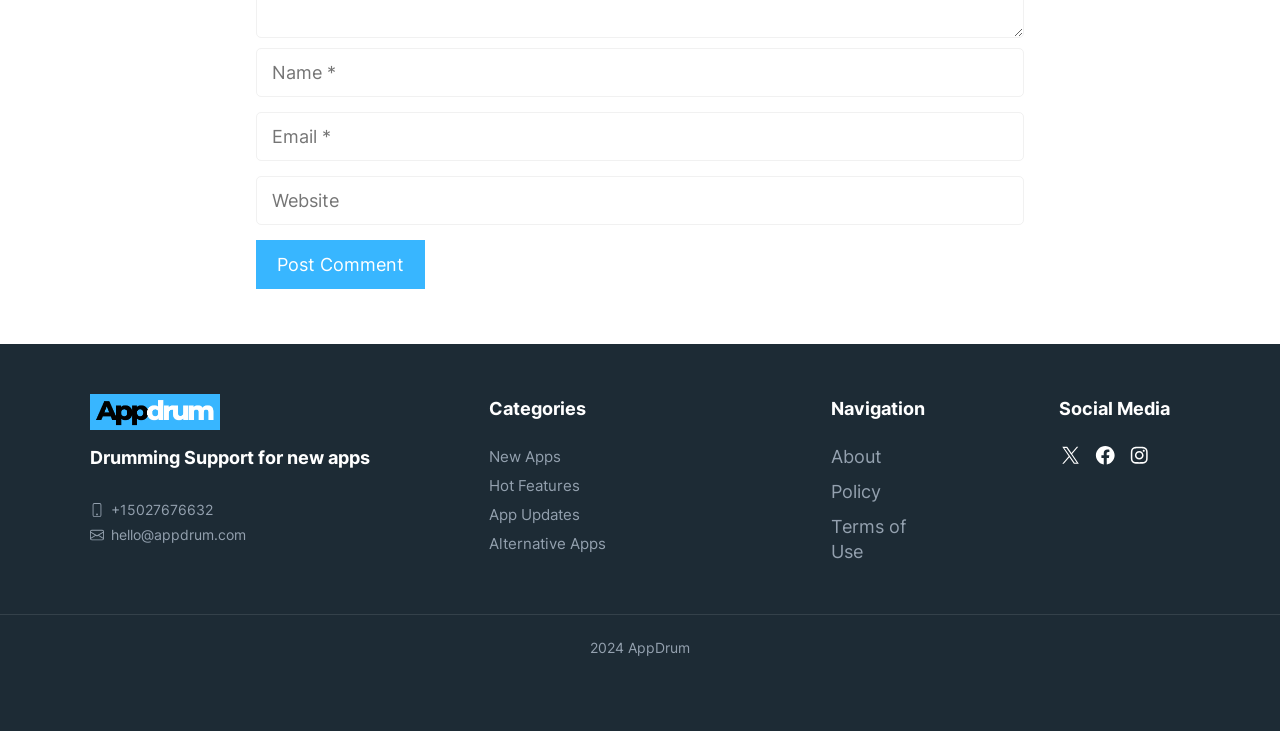Determine the bounding box coordinates of the element that should be clicked to execute the following command: "Contact via phone number".

[0.07, 0.68, 0.312, 0.714]